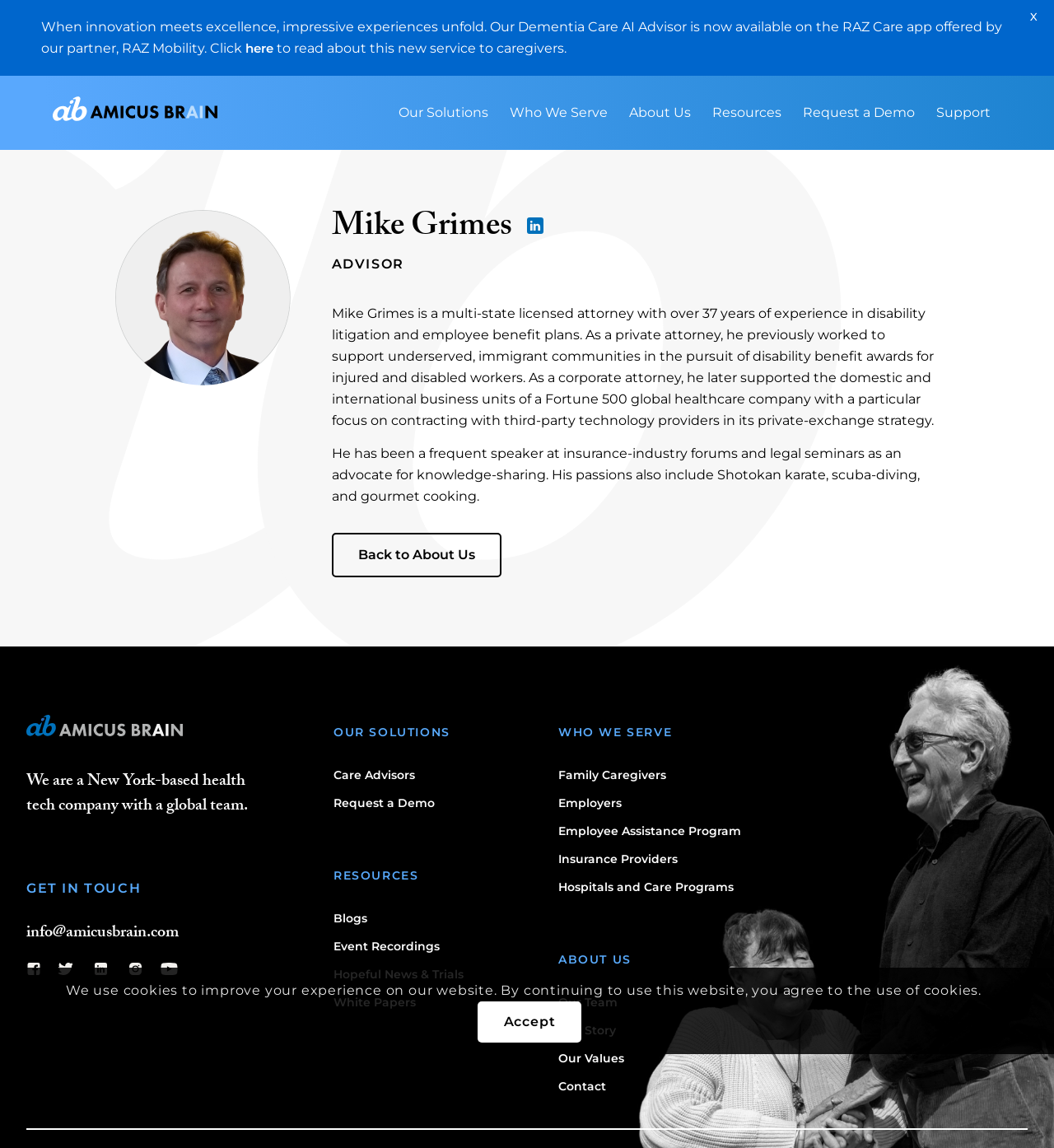What are the passions of Mike Grimes?
Look at the webpage screenshot and answer the question with a detailed explanation.

According to the webpage content, Mike Grimes' passions include Shotokan karate, scuba-diving, and gourmet cooking, in addition to his professional pursuits.